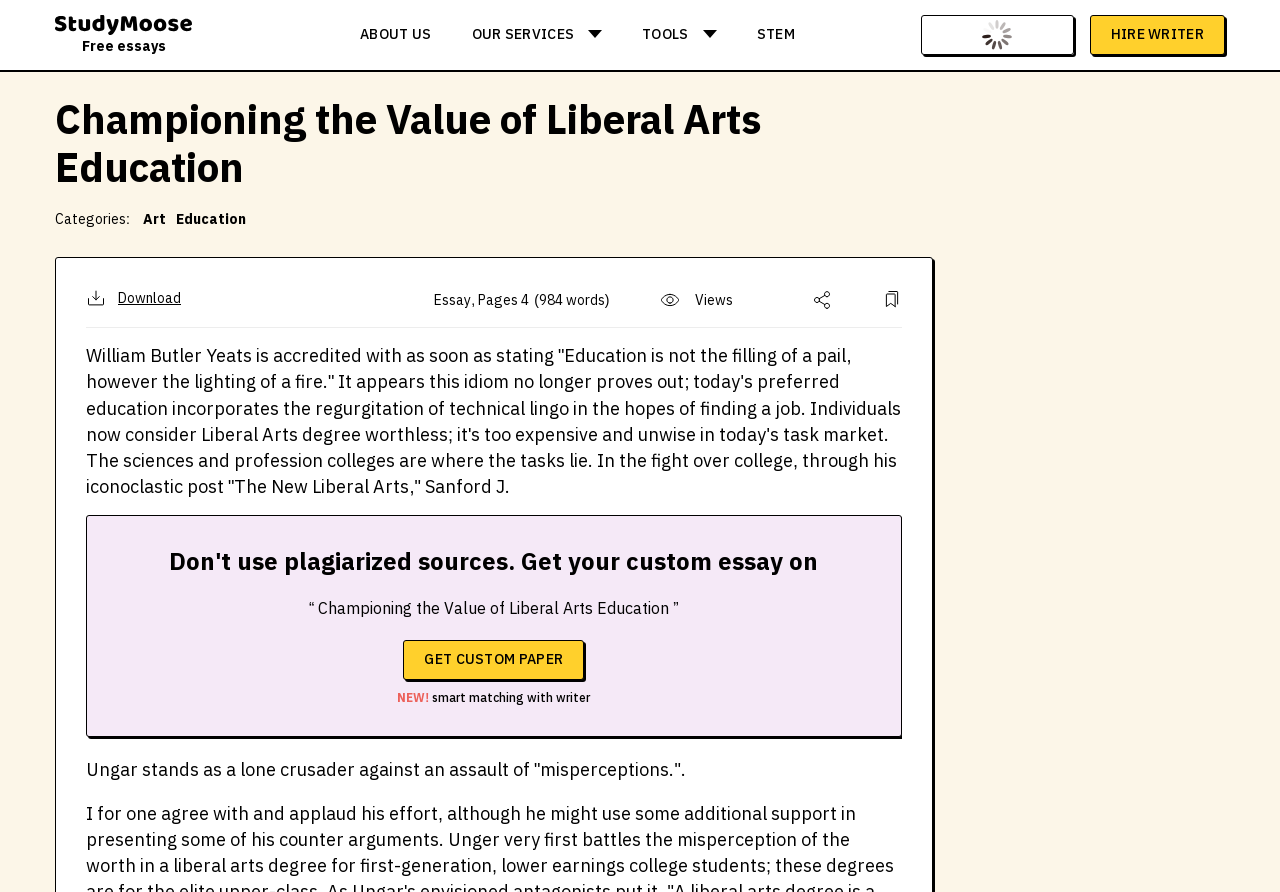Could you determine the bounding box coordinates of the clickable element to complete the instruction: "Click on the 'ABOUT US' link"? Provide the coordinates as four float numbers between 0 and 1, i.e., [left, top, right, bottom].

[0.266, 0.0, 0.353, 0.078]